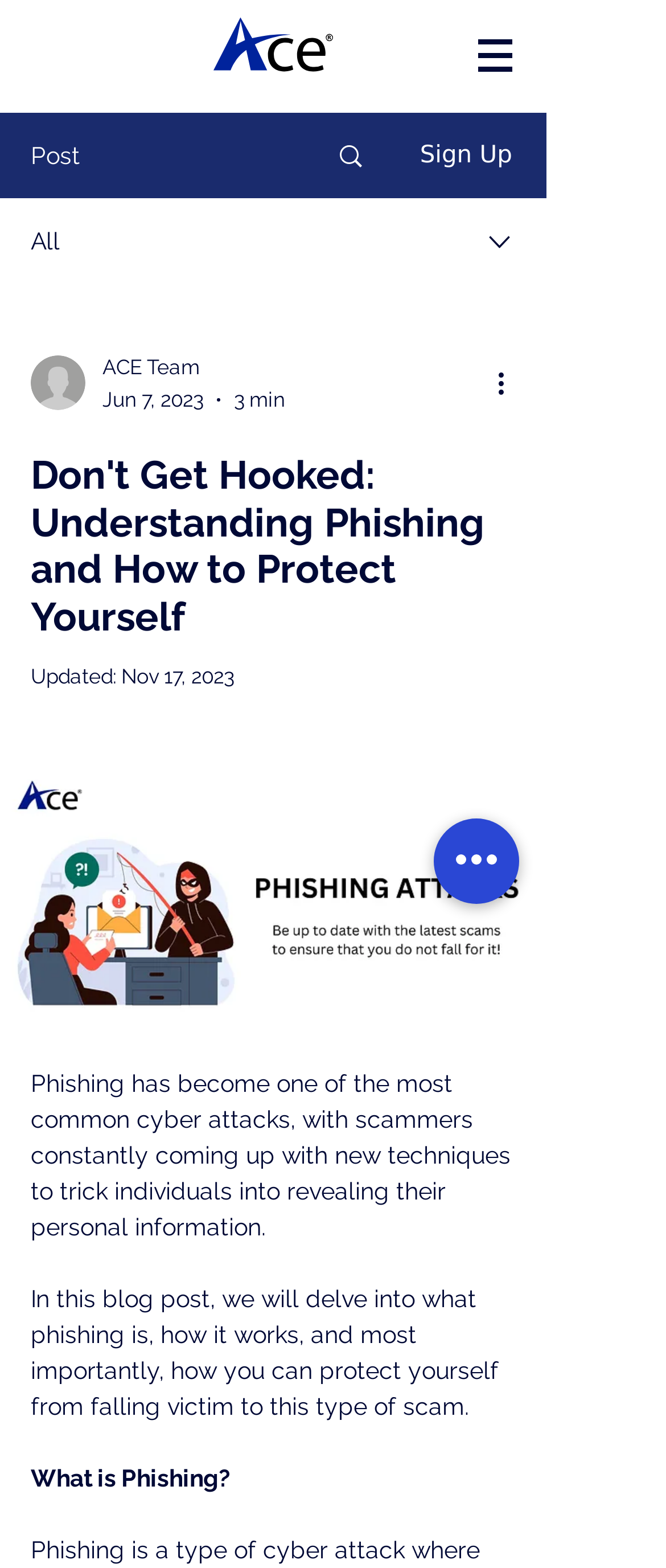Based on the element description aria-label="Quick actions", identify the bounding box of the UI element in the given webpage screenshot. The coordinates should be in the format (top-left x, top-left y, bottom-right x, bottom-right y) and must be between 0 and 1.

[0.651, 0.522, 0.779, 0.576]